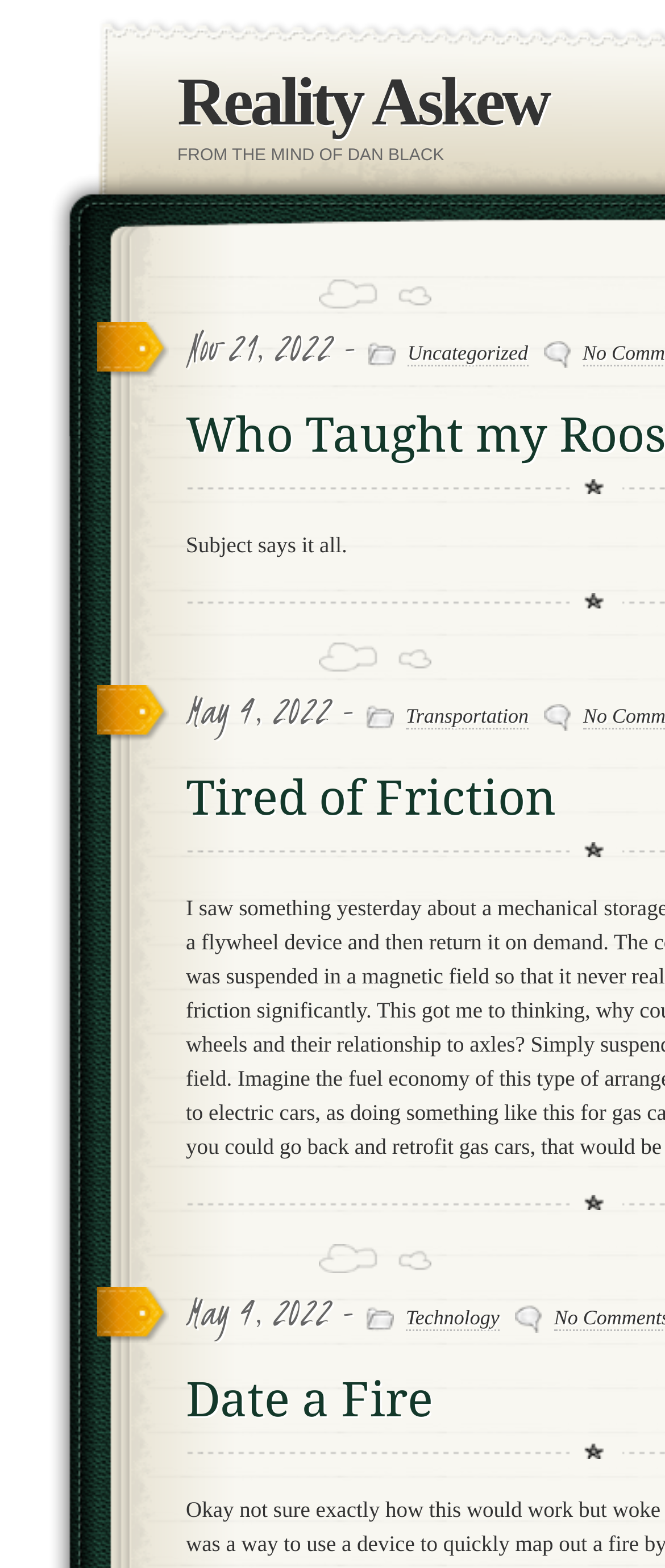How many categories are mentioned in the blog posts? Using the information from the screenshot, answer with a single word or phrase.

3